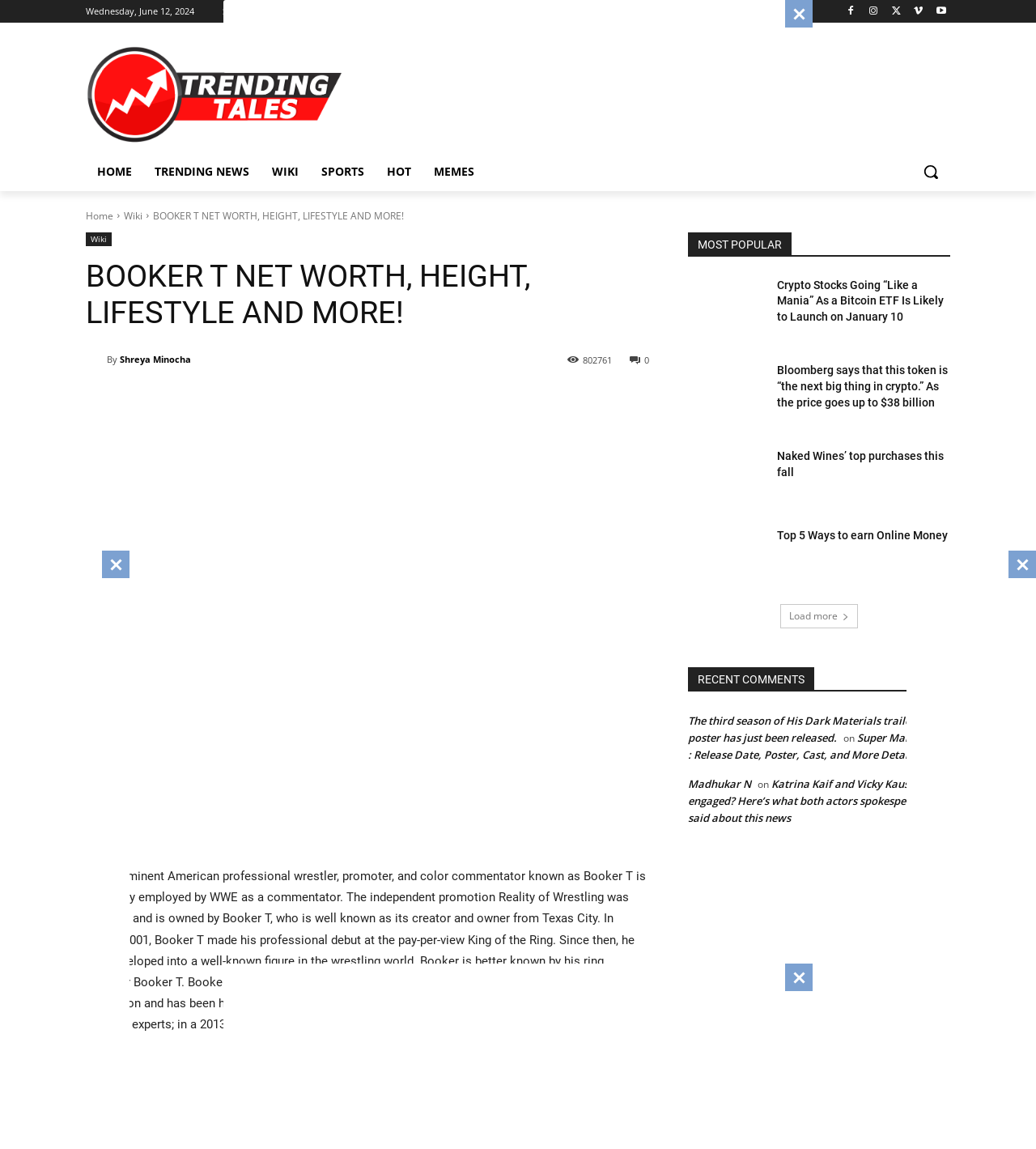Create a detailed description of the webpage's content and layout.

This webpage is about Booker T, a prominent American professional wrestler, promoter, and color commentator. At the top of the page, there is a navigation bar with links to "HOME", "TRENDING NEWS", "WIKI", "SPORTS", "HOT", and "MEMES". Below the navigation bar, there is a search button on the right side. 

On the left side of the page, there is a section dedicated to Booker T, with a heading that reads "BOOKER T NET WORTH, HEIGHT, LIFESTYLE AND MORE!". Below the heading, there is a paragraph of text that provides information about Booker T's career, including his professional debut, his accomplishments, and his current employment with WWE. 

To the right of the Booker T section, there is a list of popular articles under the heading "MOST POPULAR". The list includes articles with titles such as "Crypto Stocks Going “Like a Mania” As a Bitcoin ETF Is Likely to Launch on January 10", "Bloomberg says that this token is “the next big thing in crypto.” As the price goes up to $38 billion", and "Naked Wines’ top purchases this fall". Each article has a heading and a link to read more.

Further down the page, there is a section dedicated to recent comments, with a heading that reads "RECENT COMMENTS". This section includes links to articles with titles such as "The third season of His Dark Materials trailer and poster has just been released", "Super Mario Bros : Release Date, Poster, Cast, and More Details?", and "Katrina Kaif and Vicky Kaushal got engaged? Here’s what both actors spokesperson said about this news".